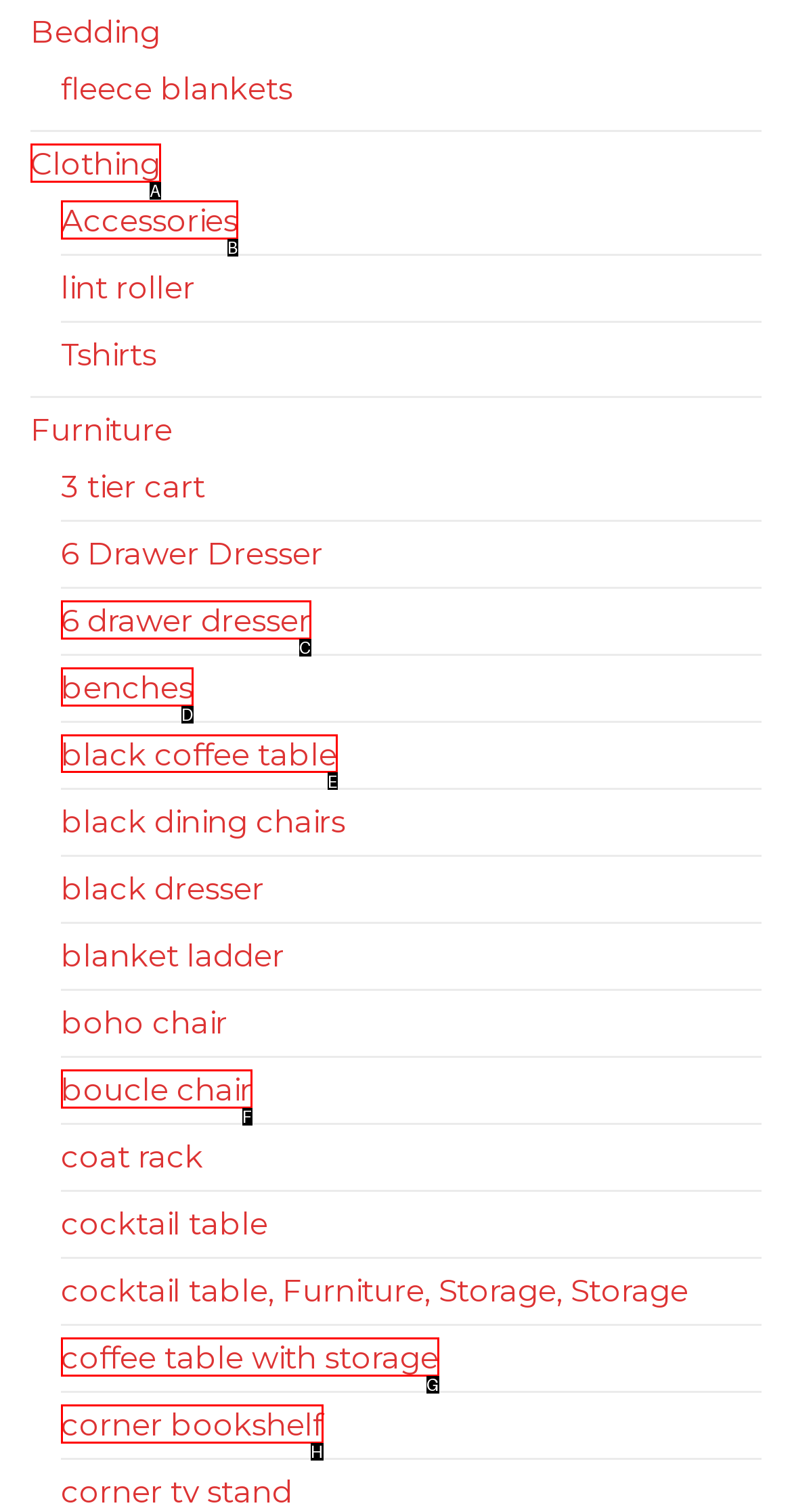Which option should be clicked to execute the following task: explore black coffee table? Respond with the letter of the selected option.

E